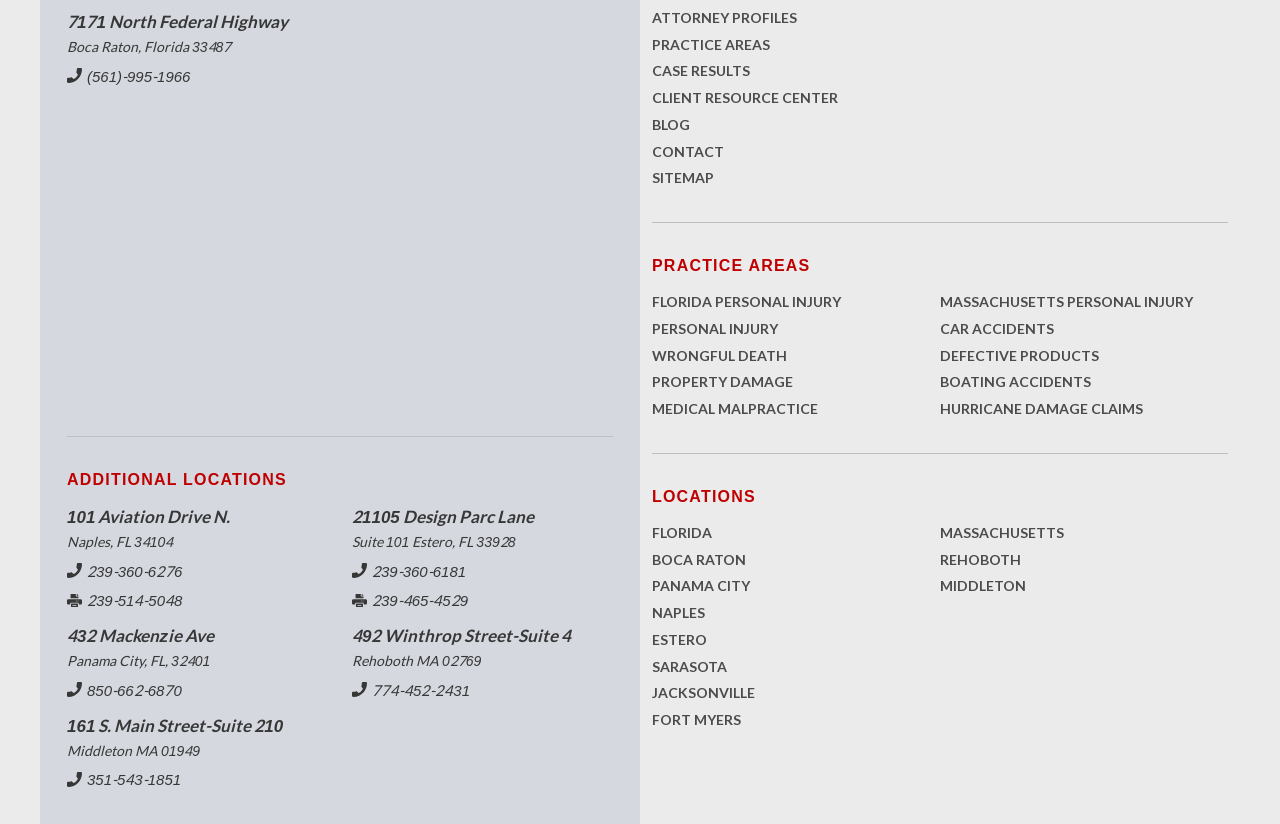Could you specify the bounding box coordinates for the clickable section to complete the following instruction: "Click the 'ATTORNEY PROFILES' link"?

[0.509, 0.006, 0.959, 0.038]